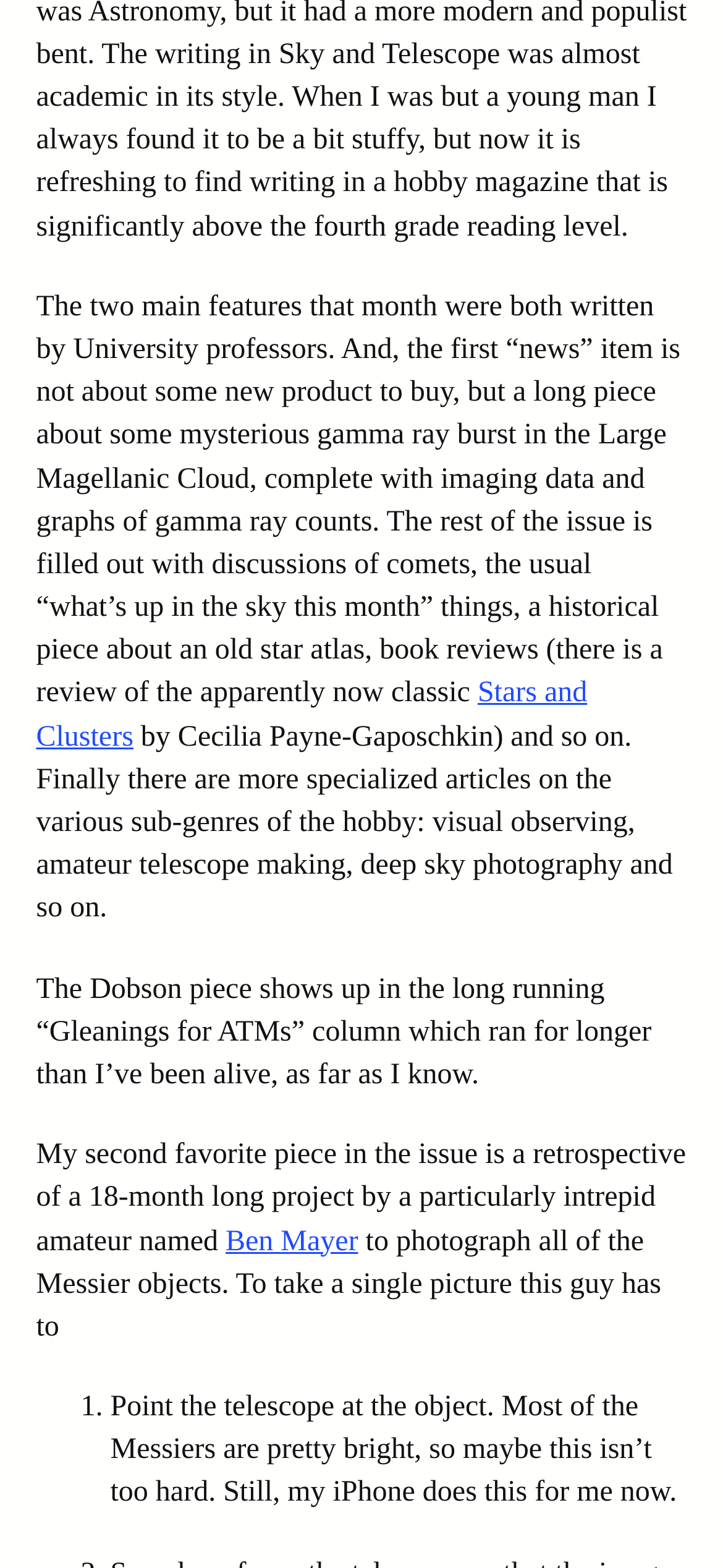Determine the bounding box coordinates for the UI element matching this description: "Ben Mayer".

[0.312, 0.781, 0.495, 0.801]